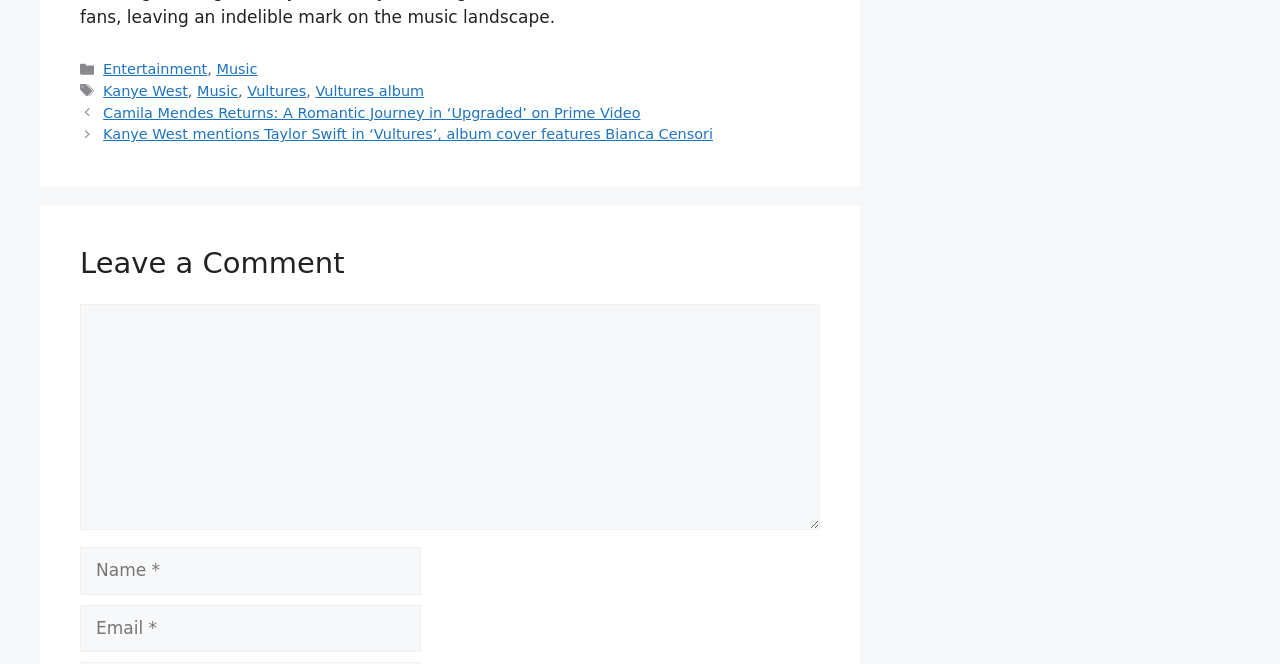Find and specify the bounding box coordinates that correspond to the clickable region for the instruction: "Enter a comment".

[0.062, 0.457, 0.641, 0.798]